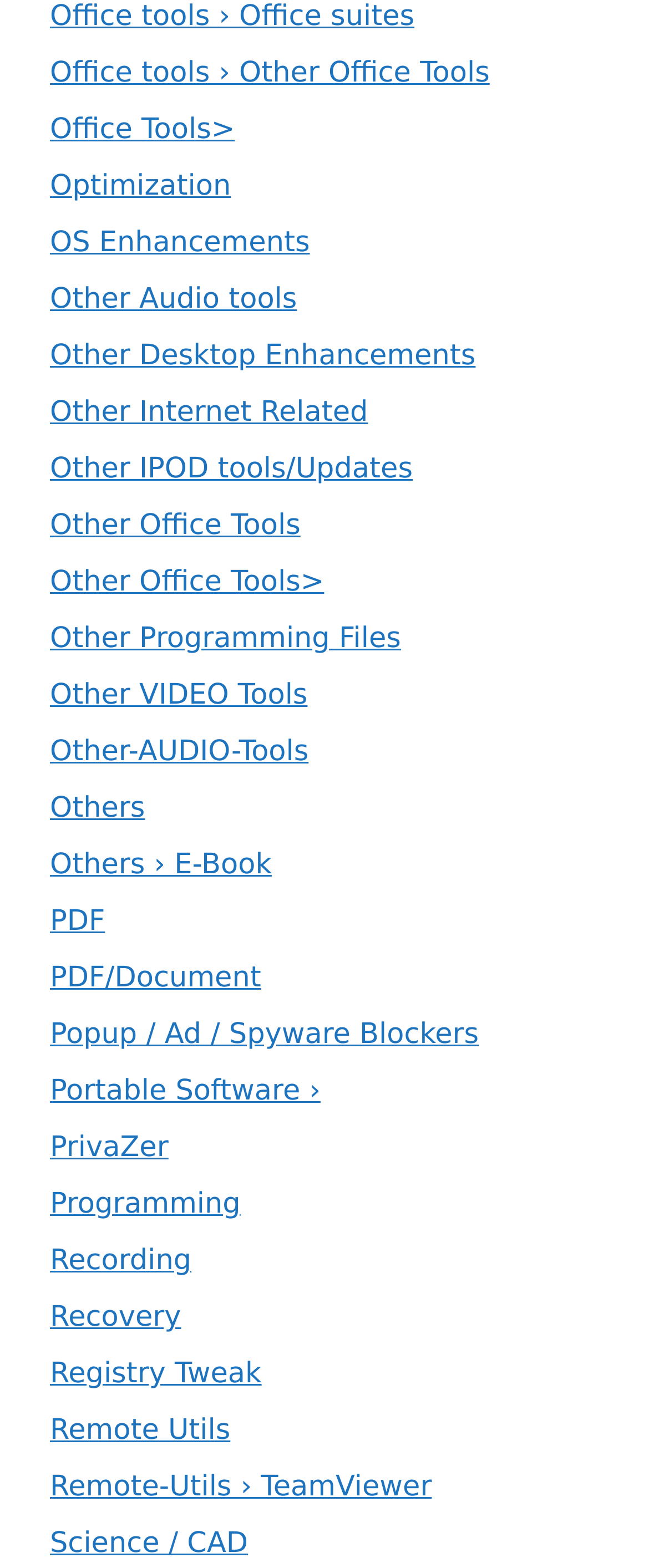What is the last category of tools?
Using the screenshot, give a one-word or short phrase answer.

Science / CAD